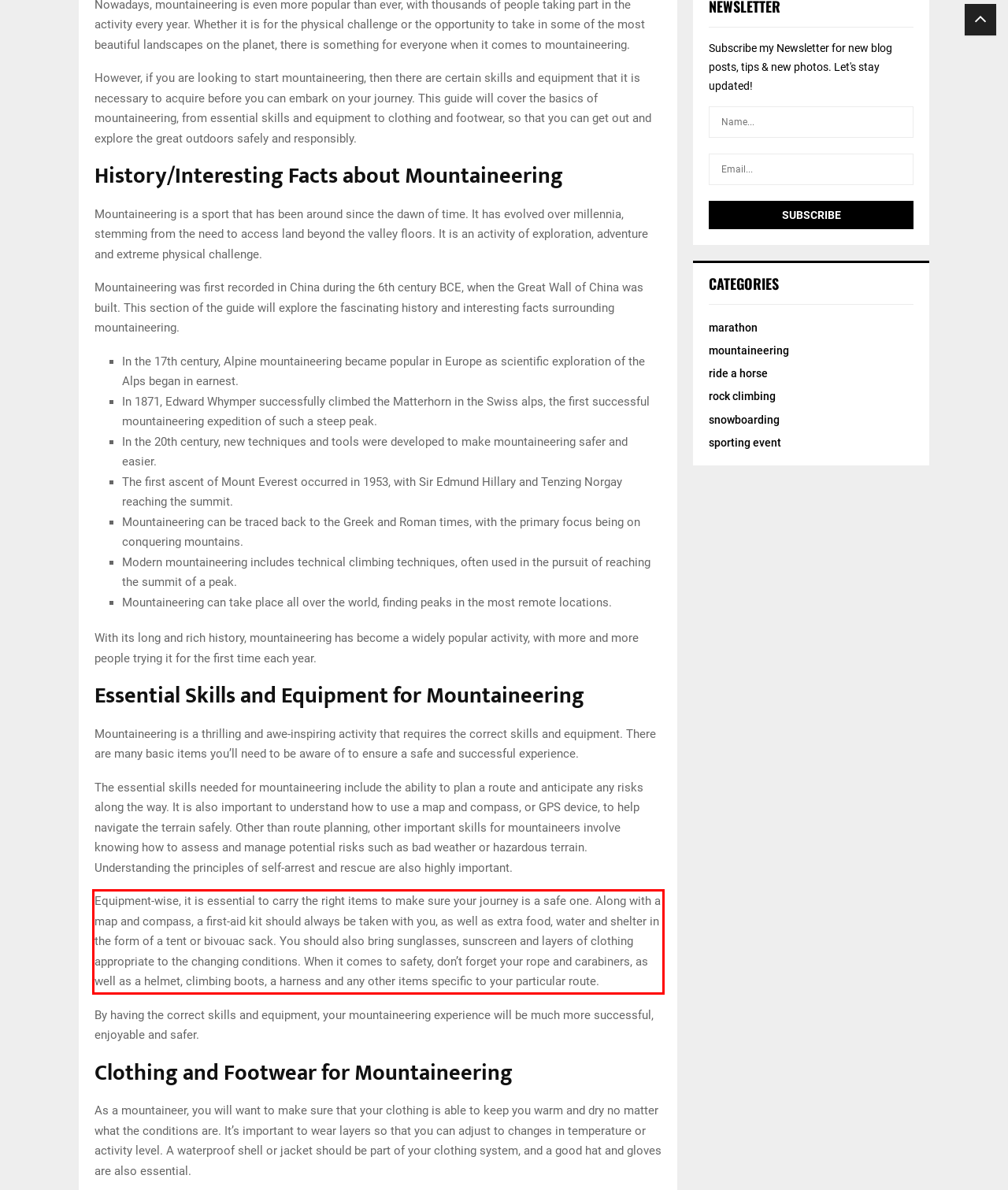Look at the webpage screenshot and recognize the text inside the red bounding box.

Equipment-wise, it is essential to carry the right items to make sure your journey is a safe one. Along with a map and compass, a first-aid kit should always be taken with you, as well as extra food, water and shelter in the form of a tent or bivouac sack. You should also bring sunglasses, sunscreen and layers of clothing appropriate to the changing conditions. When it comes to safety, don’t forget your rope and carabiners, as well as a helmet, climbing boots, a harness and any other items specific to your particular route.